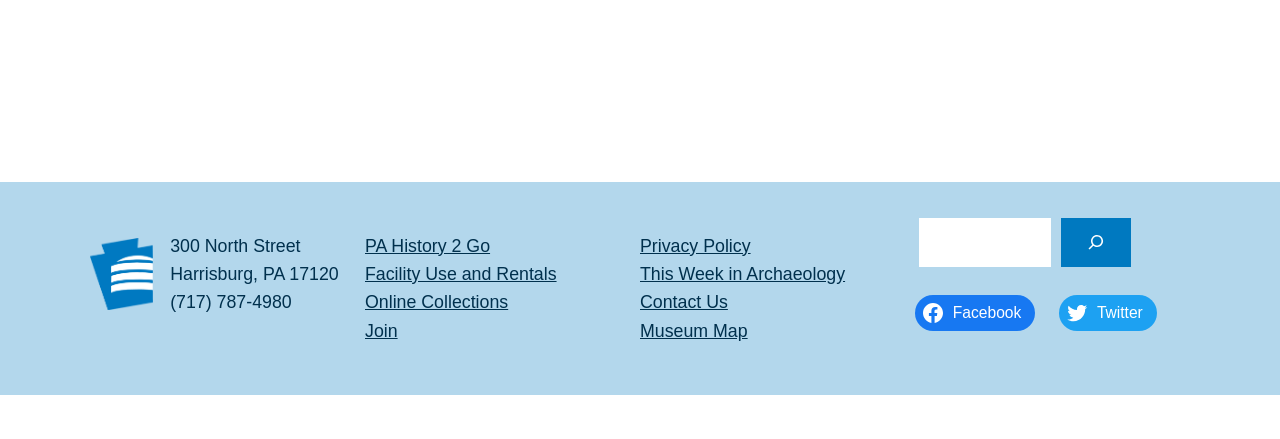Determine the bounding box of the UI element mentioned here: "Museum Map". The coordinates must be in the format [left, top, right, bottom] with values ranging from 0 to 1.

[0.5, 0.731, 0.584, 0.776]